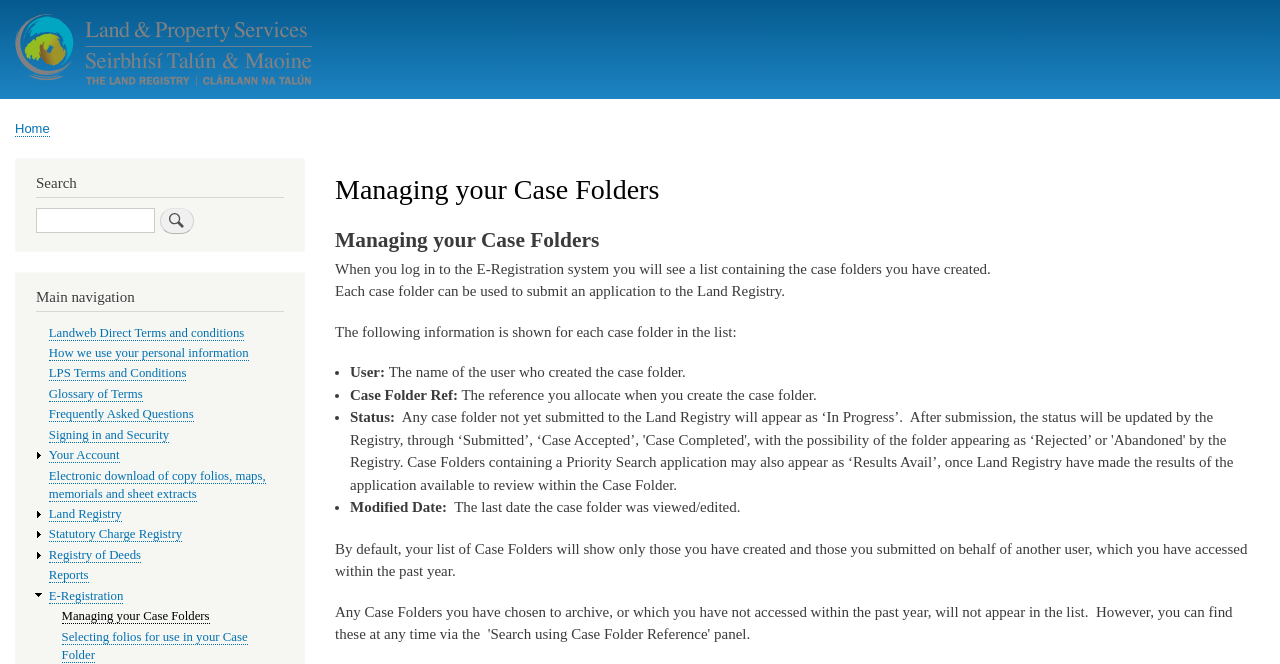Find the bounding box coordinates of the clickable element required to execute the following instruction: "Click on Landweb Direct Terms and conditions". Provide the coordinates as four float numbers between 0 and 1, i.e., [left, top, right, bottom].

[0.038, 0.49, 0.191, 0.513]